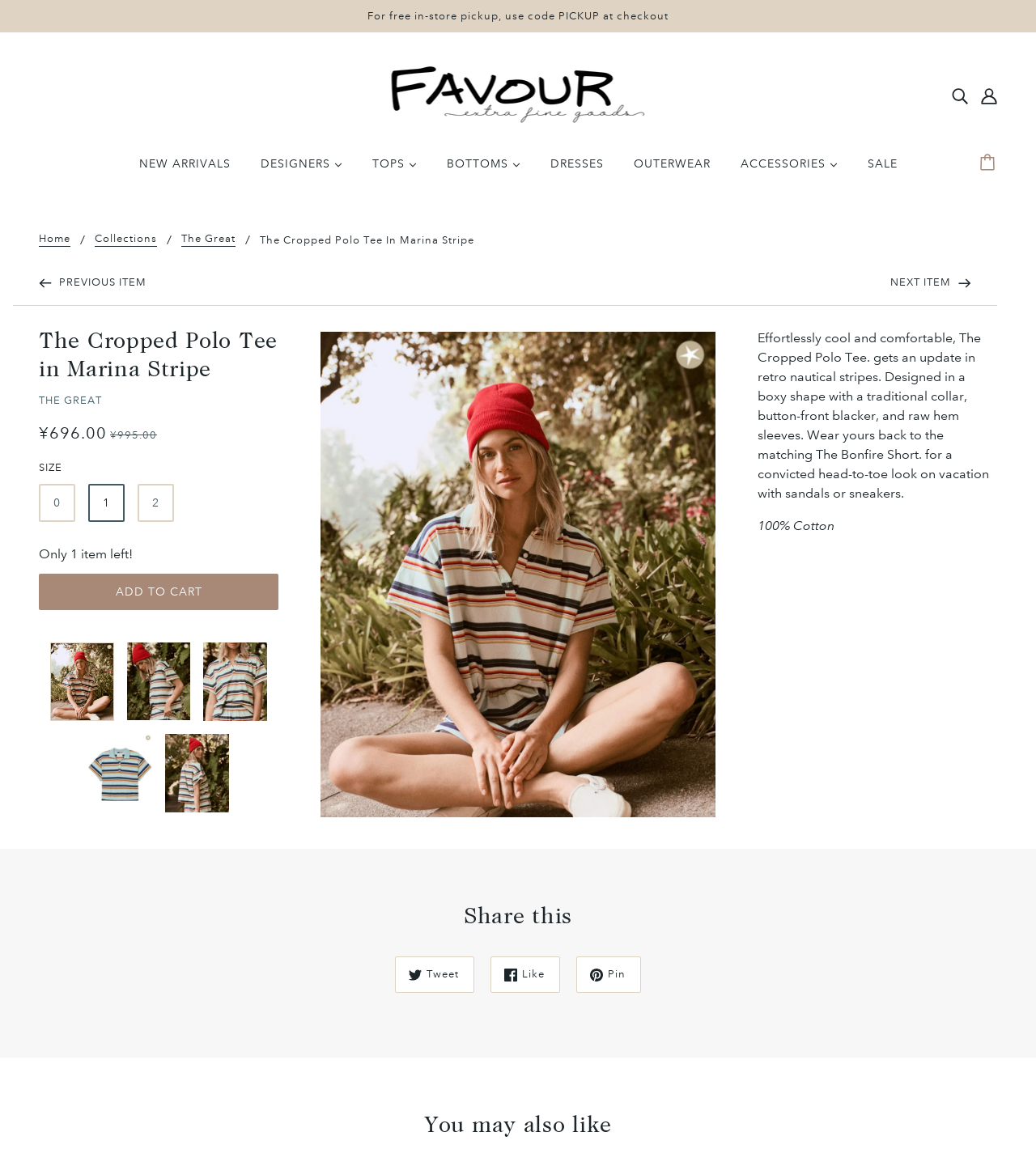Pinpoint the bounding box coordinates of the area that should be clicked to complete the following instruction: "View account information". The coordinates must be given as four float numbers between 0 and 1, i.e., [left, top, right, bottom].

[0.941, 0.069, 0.969, 0.097]